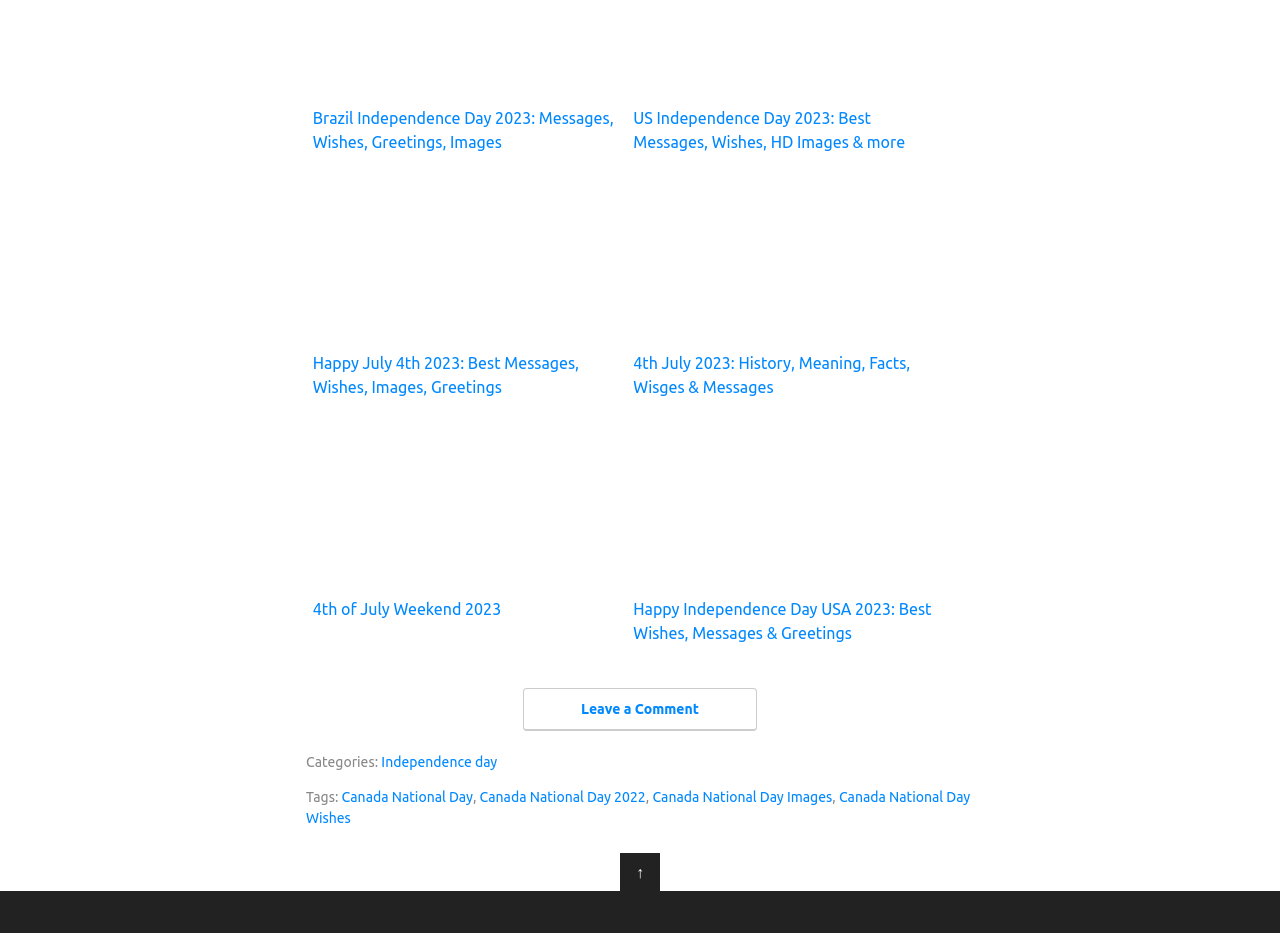Identify the bounding box coordinates of the region that needs to be clicked to carry out this instruction: "Read 4th July 2023 history". Provide these coordinates as four float numbers ranging from 0 to 1, i.e., [left, top, right, bottom].

[0.495, 0.185, 0.735, 0.428]